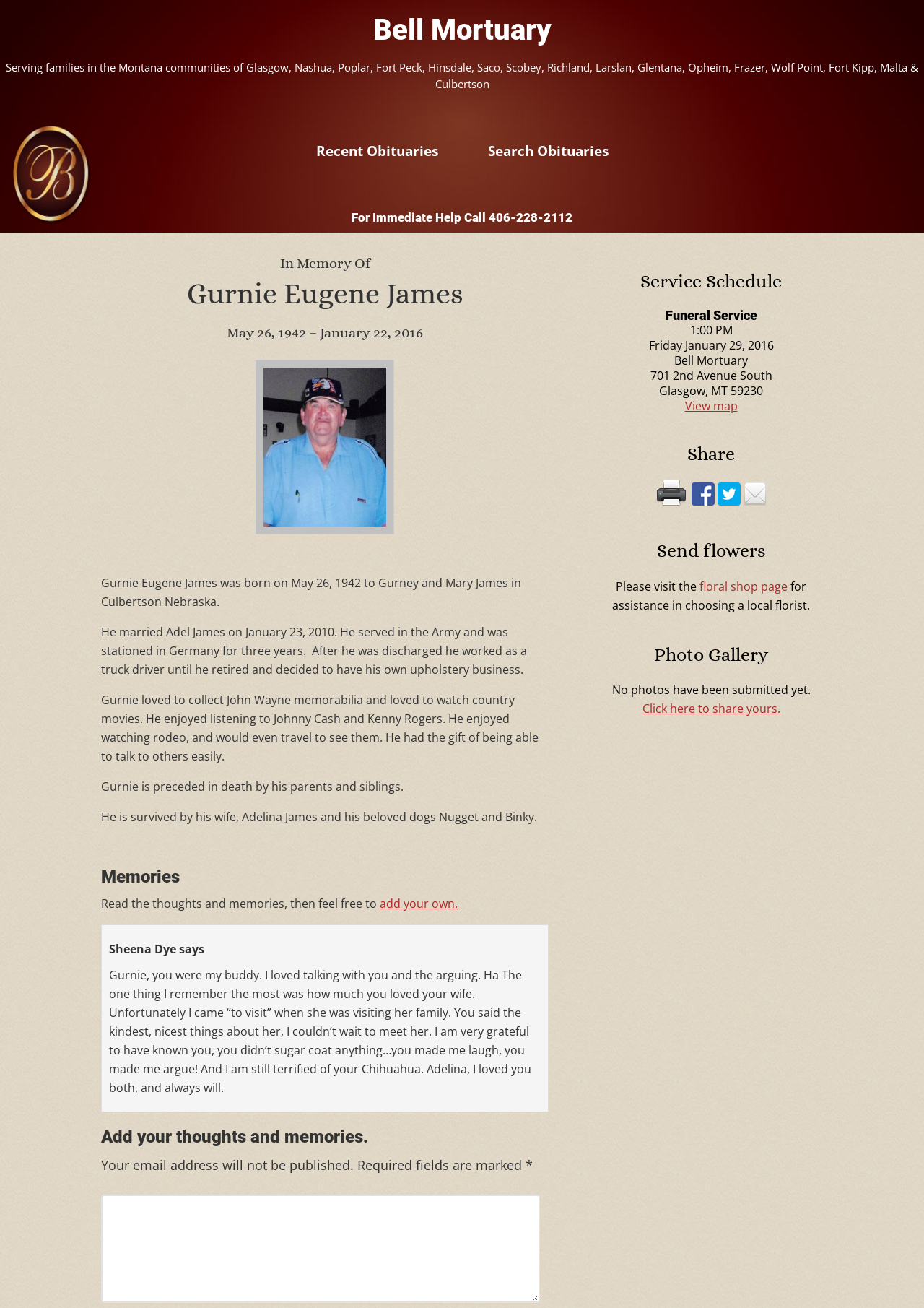Please provide a brief answer to the following inquiry using a single word or phrase:
What is the name of the person being remembered?

Gurnie Eugene James